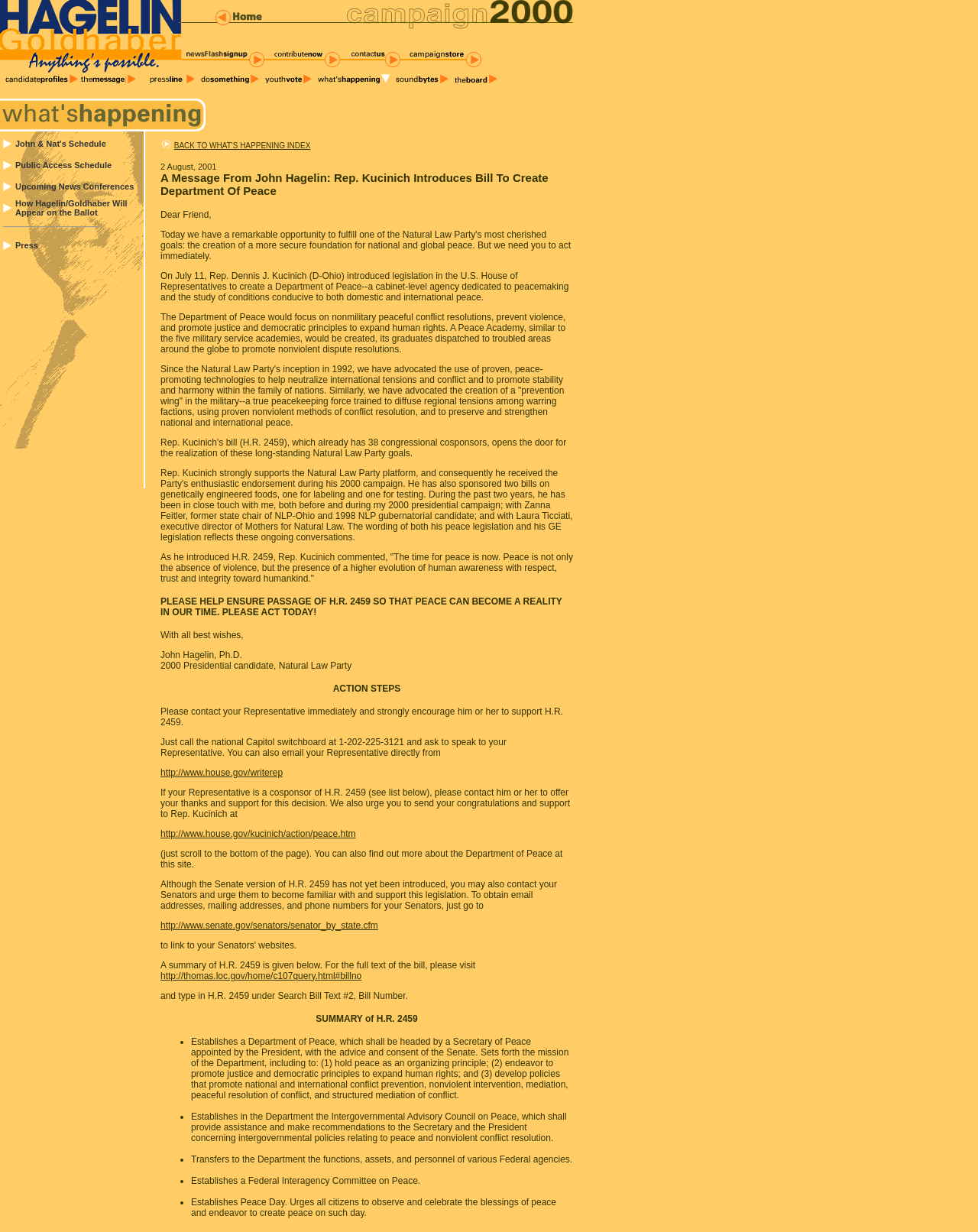Refer to the image and offer a detailed explanation in response to the question: What is the purpose of the webpage?

Based on the content of the webpage, it appears to be providing information about John Hagelin and Nat Goldhaber, possibly related to their political campaign or public appearances.